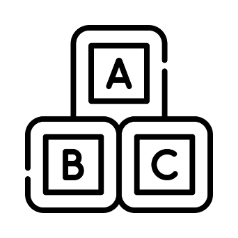Answer the question in one word or a short phrase:
What do the blocks symbolize in the context of childhood development?

Foundational skills in literacy and cognitive development